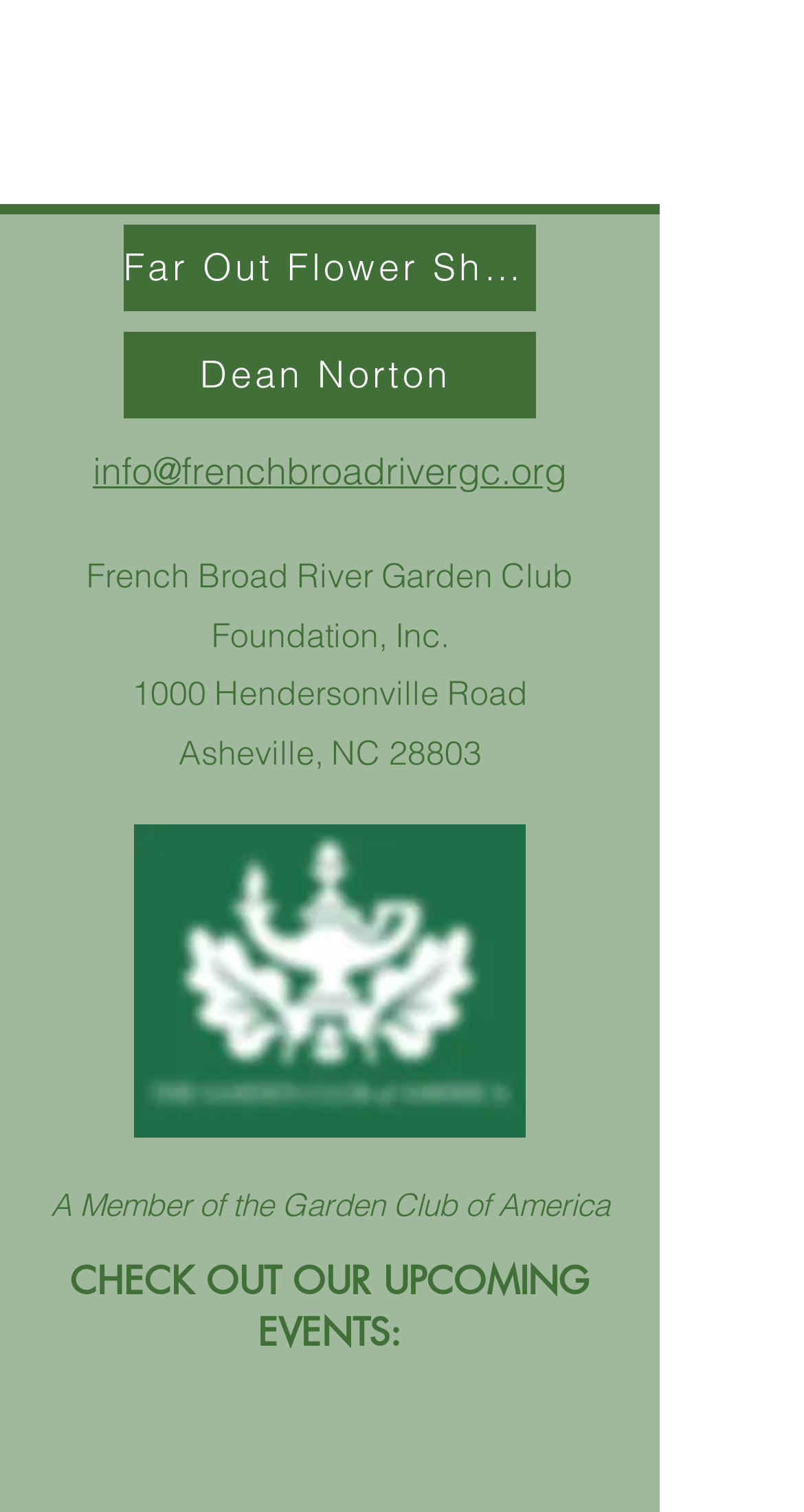What is the name of the organization? Examine the screenshot and reply using just one word or a brief phrase.

French Broad River Garden Club Foundation, Inc.